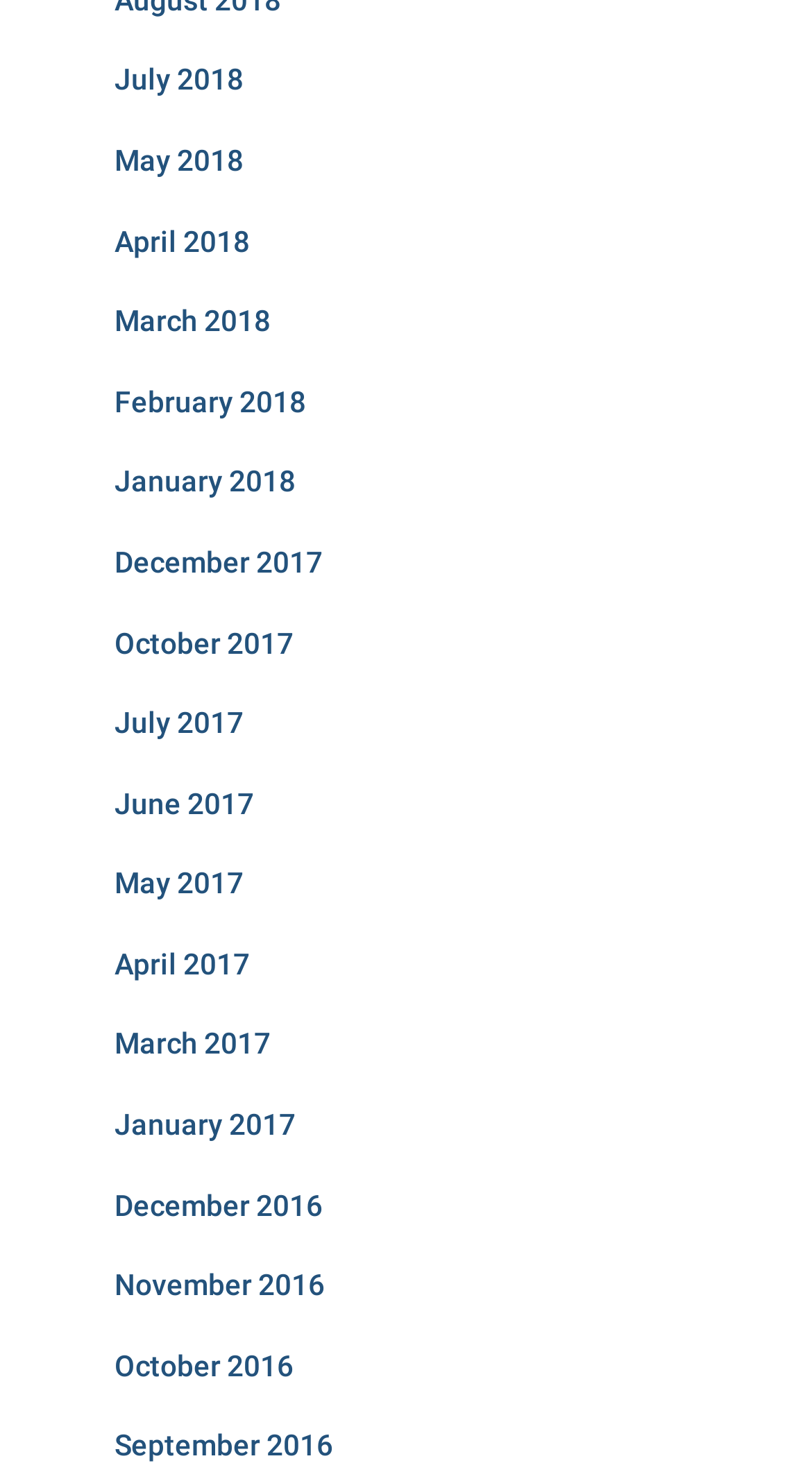Answer this question in one word or a short phrase: How many links are there in total?

19